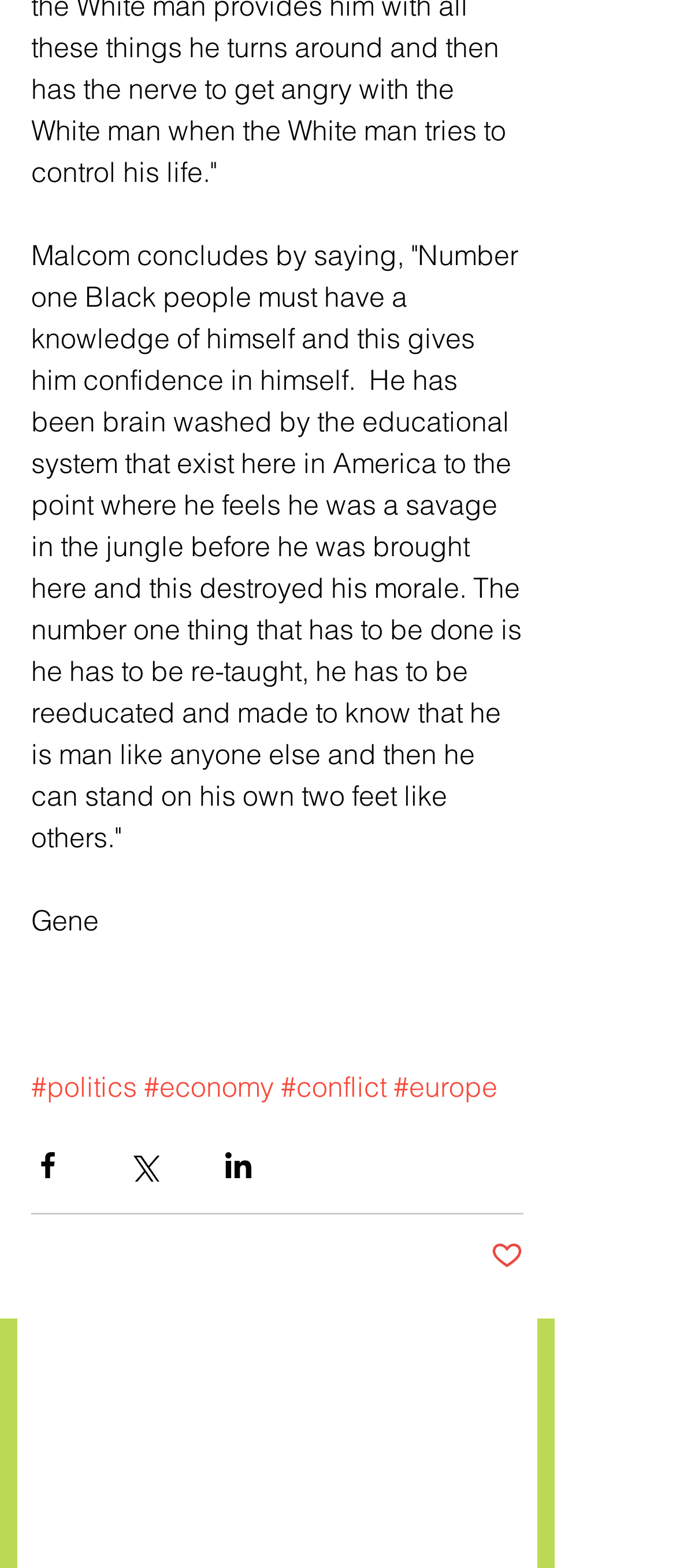Answer briefly with one word or phrase:
What categories are listed at the bottom of the page?

Politics, Economy, Conflict, Europe